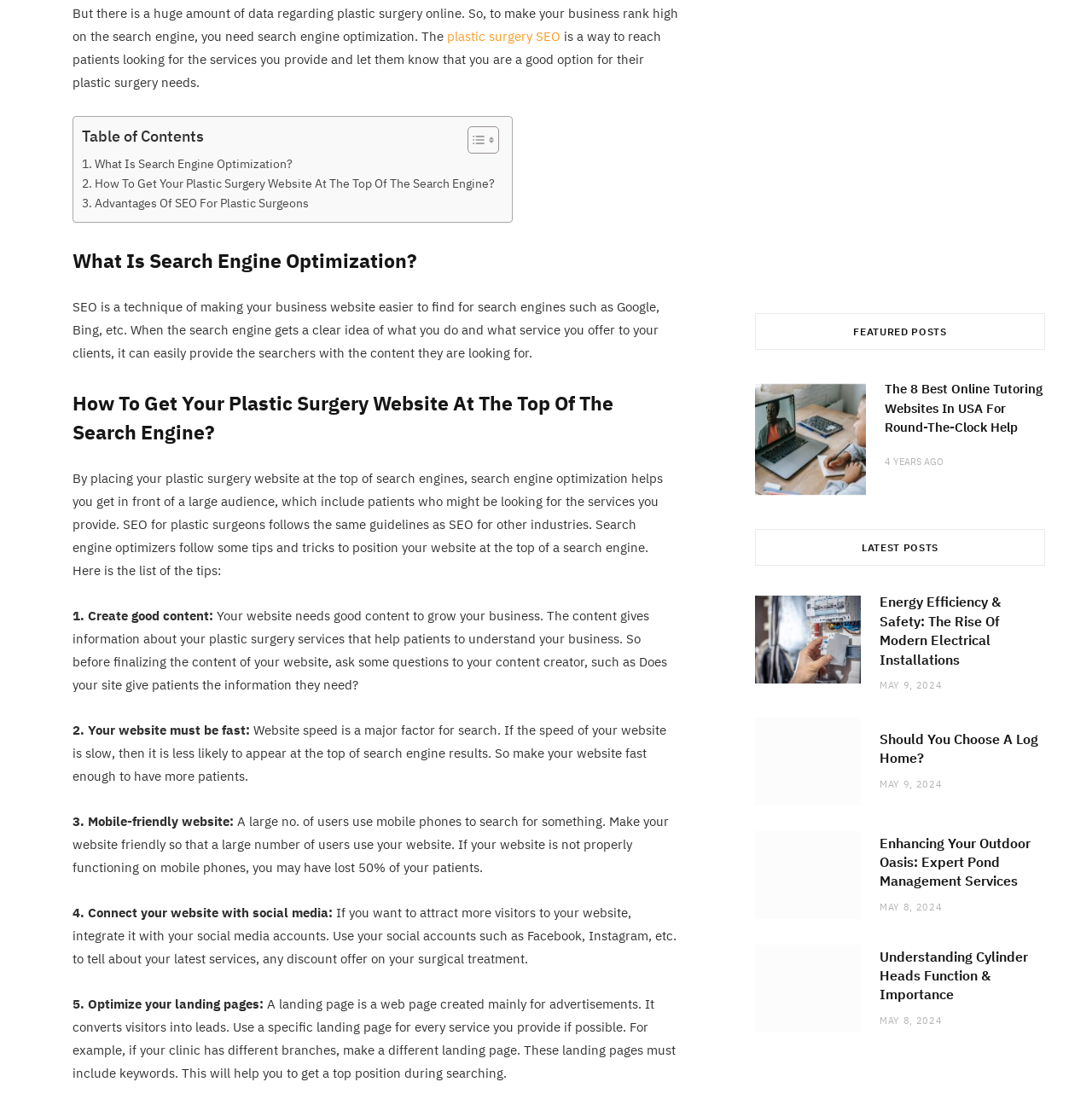How many tips are provided for SEO?
Please provide a single word or phrase based on the screenshot.

5